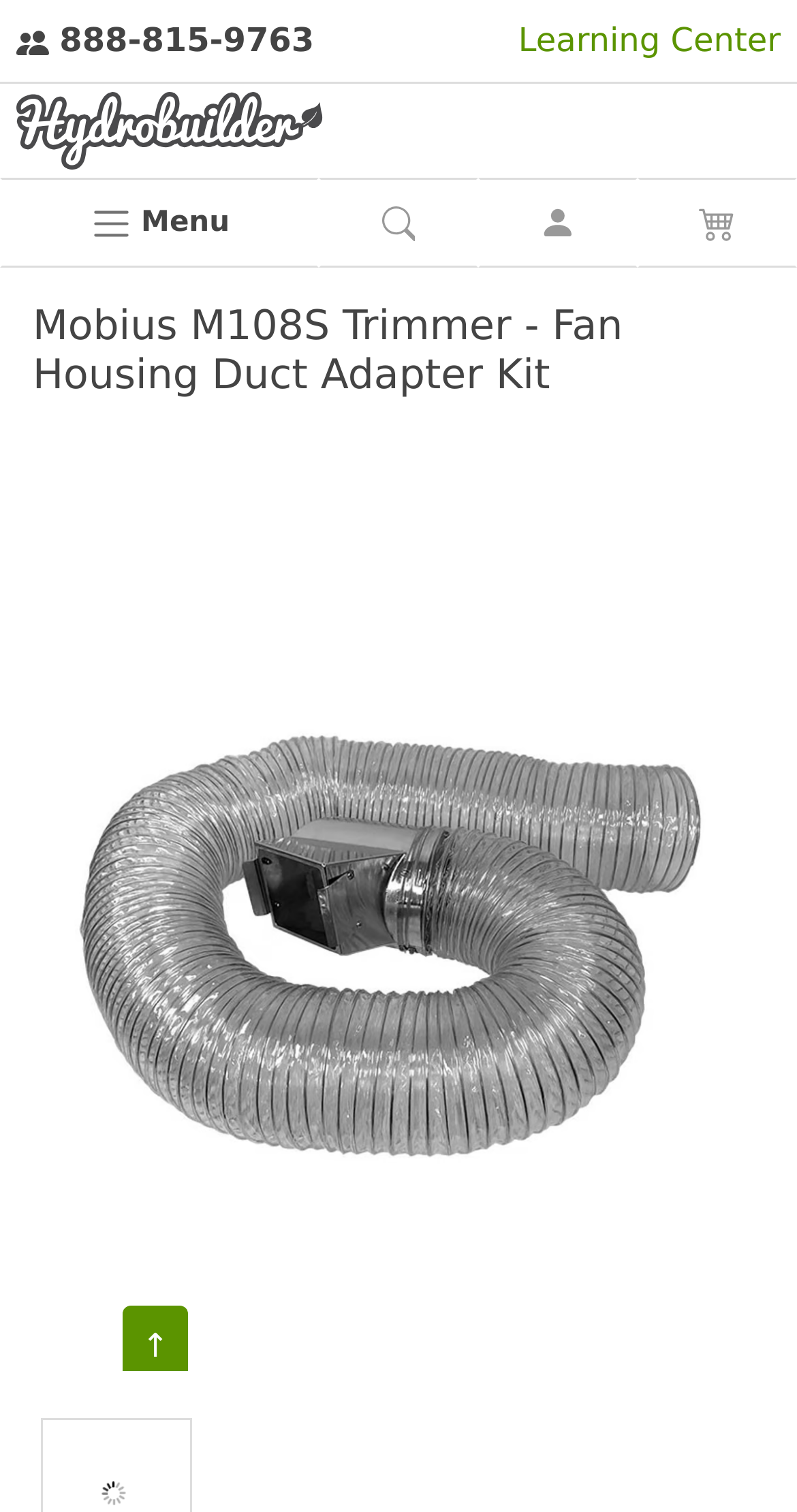Describe every aspect of the webpage in a detailed manner.

The webpage is about the Mobius M108S Trimmer - Fan Housing Duct Adapter Kit, a product available for purchase on Hydrobuilder.com. At the top left corner, there is a small image. Next to it, a phone number "888-815-9763" is displayed. On the top right side, there is a link to the "Learning Center". 

Below the top section, there is a navigation menu with a "Toggle navigation" button. The menu has several links, including "Menu", and is accompanied by a few small images. 

The main content of the page is dedicated to the product, with a large heading "Mobius M108S Trimmer - Fan Housing Duct Adapter Kit" in the middle of the page. Below the heading, there is a large link to the product, which is accompanied by a product image. 

At the bottom of the page, there is a small link with an upward arrow "↑".